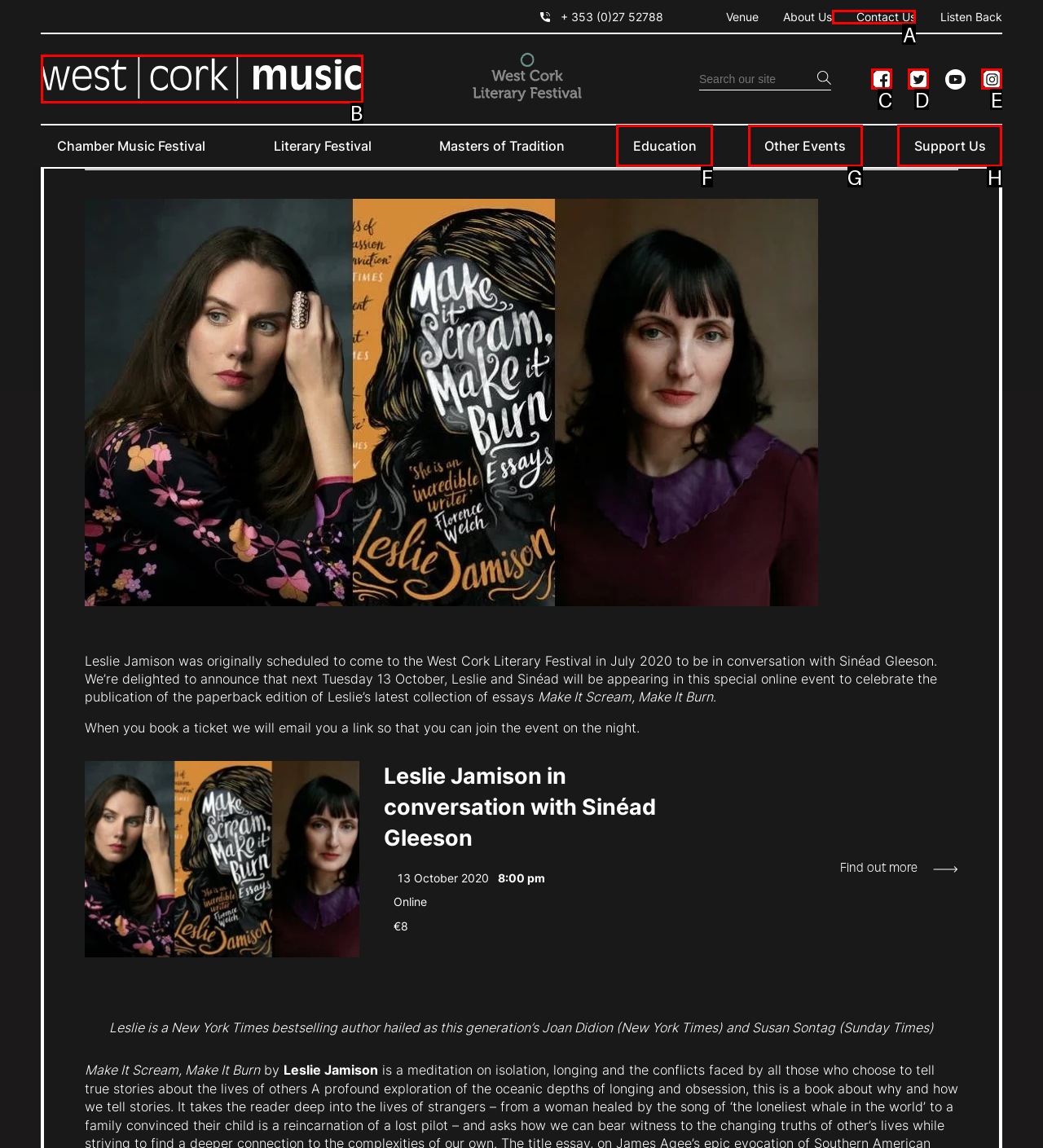Select the appropriate letter to fulfill the given instruction: Contact Us
Provide the letter of the correct option directly.

A